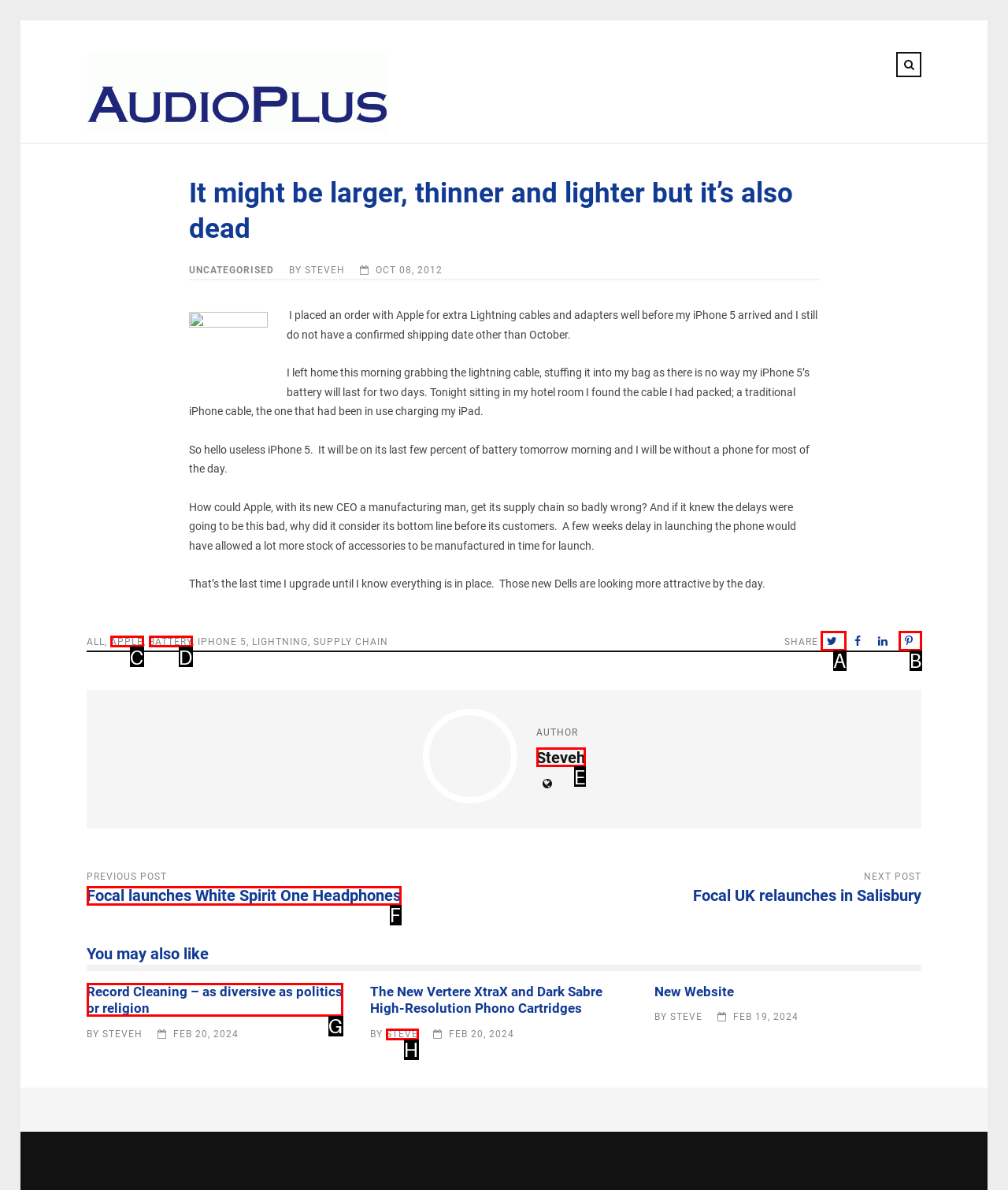Select the letter of the element you need to click to complete this task: View the post about Record Cleaning
Answer using the letter from the specified choices.

G